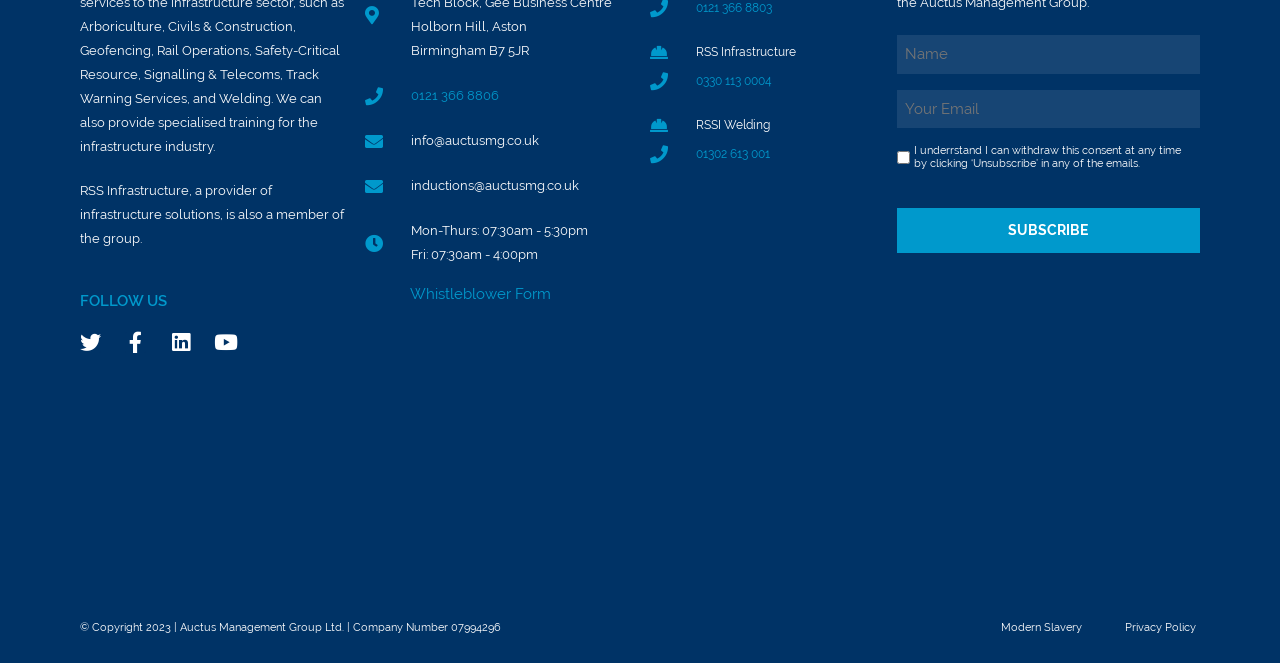What are the company's social media platforms?
Answer with a single word or short phrase according to what you see in the image.

Twitter, Facebook, Linkedin, Youtube